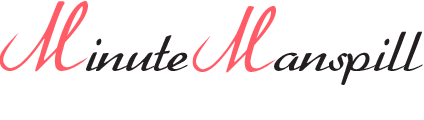Give an elaborate caption for the image.

The image features the stylized text "Minute Manspill," rendered in an elegant font that combines vibrant colors and artistic flourishes. This title is associated with an article that discusses the theme of worker reintegration following long-term illness, emphasizing the role of mediation in facilitating effective communication between employees and employers. The striking design of the text not only captures attention but also reflects the importance of the topic at hand, which aims to ease the transition for those re-entering the workforce after health challenges.